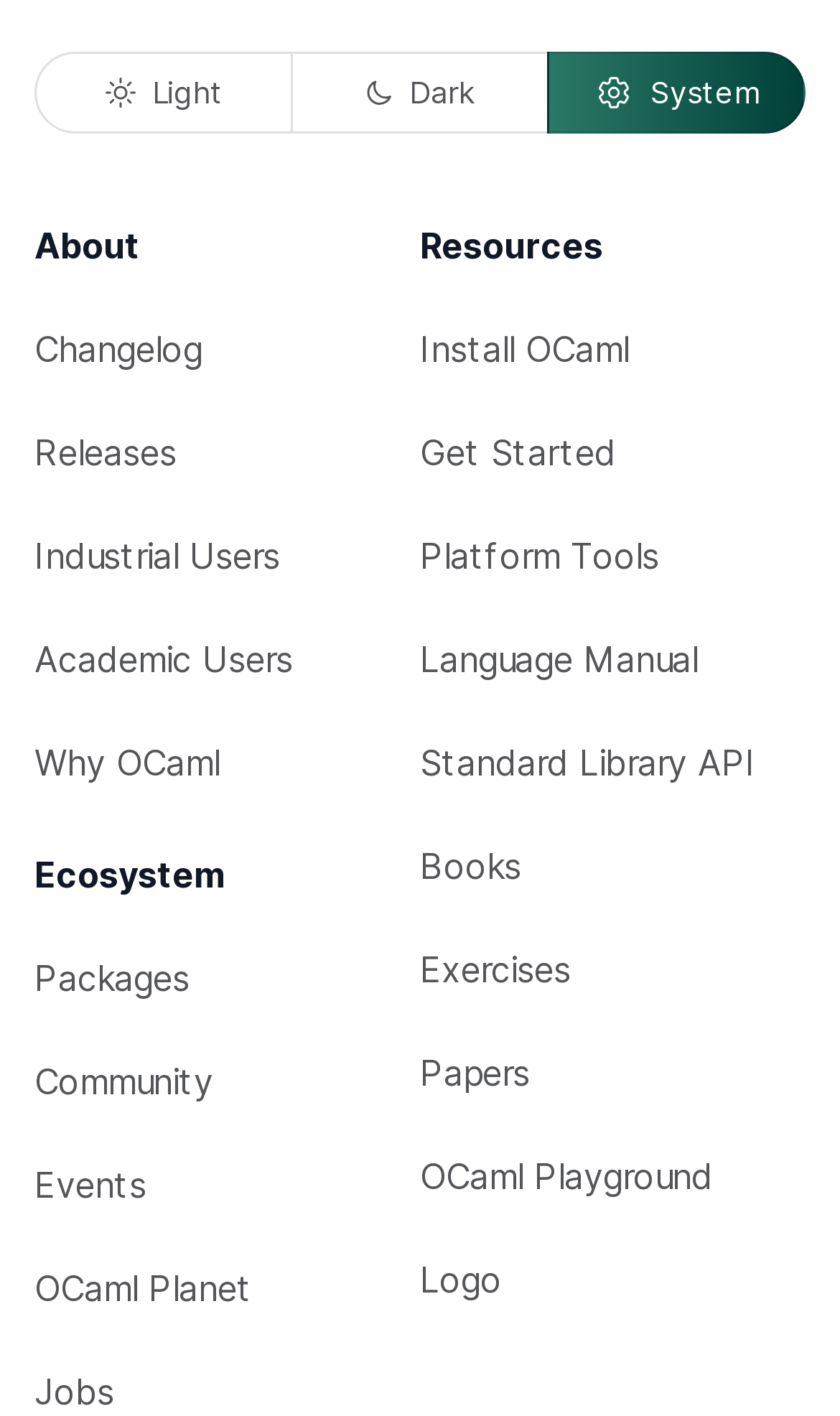Please locate the bounding box coordinates for the element that should be clicked to achieve the following instruction: "Get started with OCaml". Ensure the coordinates are given as four float numbers between 0 and 1, i.e., [left, top, right, bottom].

[0.5, 0.283, 0.959, 0.356]